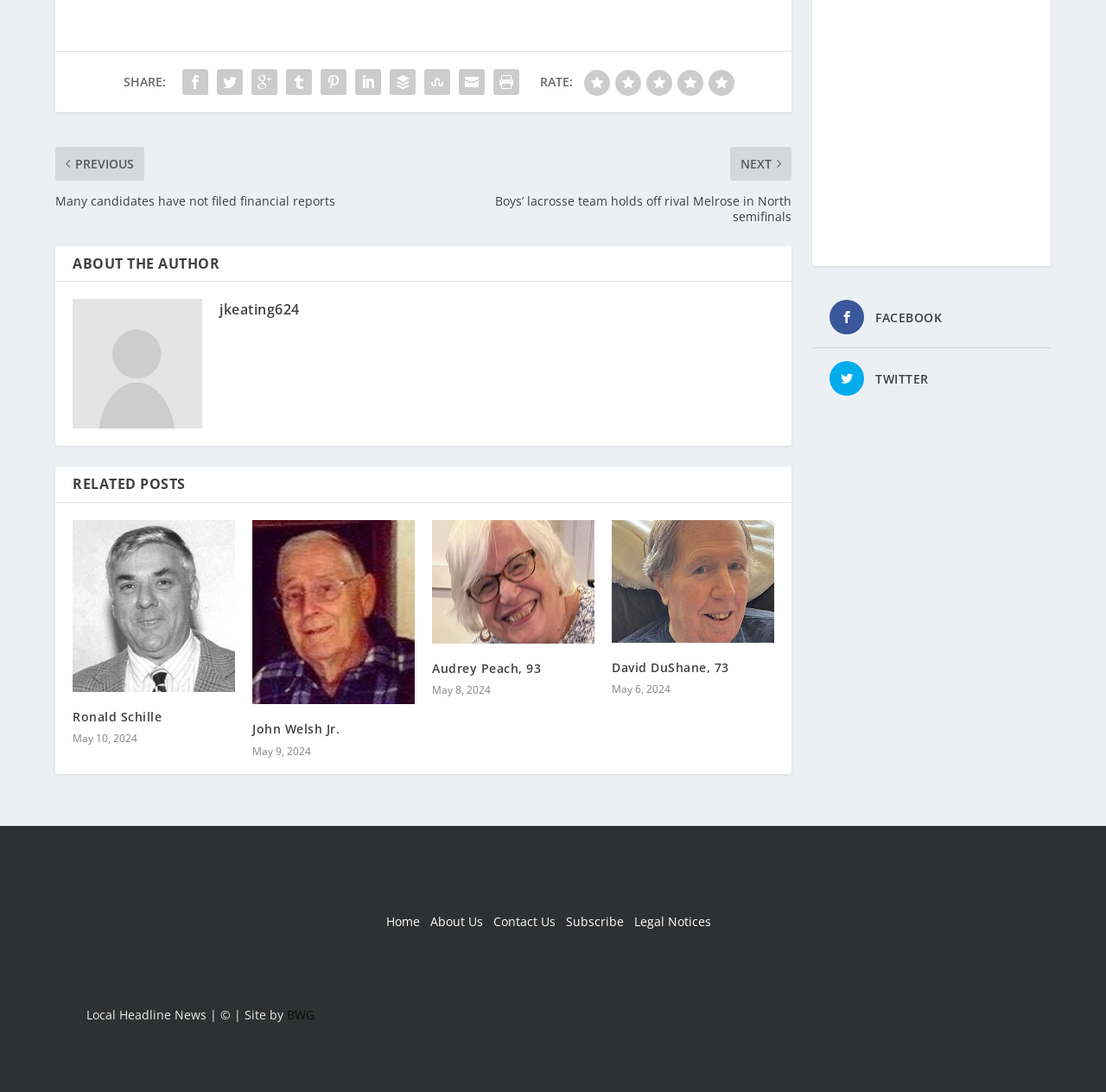Pinpoint the bounding box coordinates of the clickable element to carry out the following instruction: "Go to Home page."

[0.349, 0.839, 0.38, 0.856]